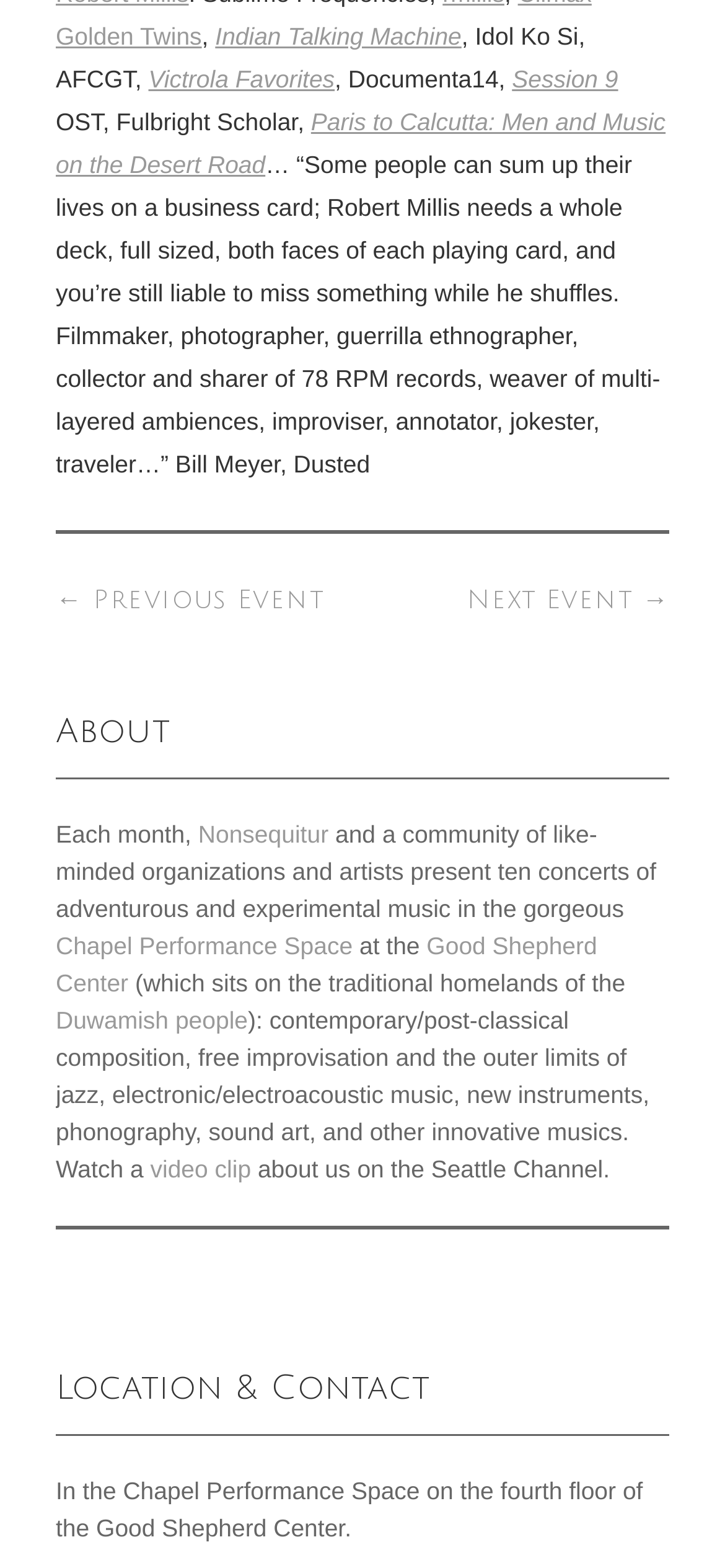Determine the bounding box coordinates of the region to click in order to accomplish the following instruction: "View previous event". Provide the coordinates as four float numbers between 0 and 1, specifically [left, top, right, bottom].

[0.077, 0.374, 0.446, 0.392]